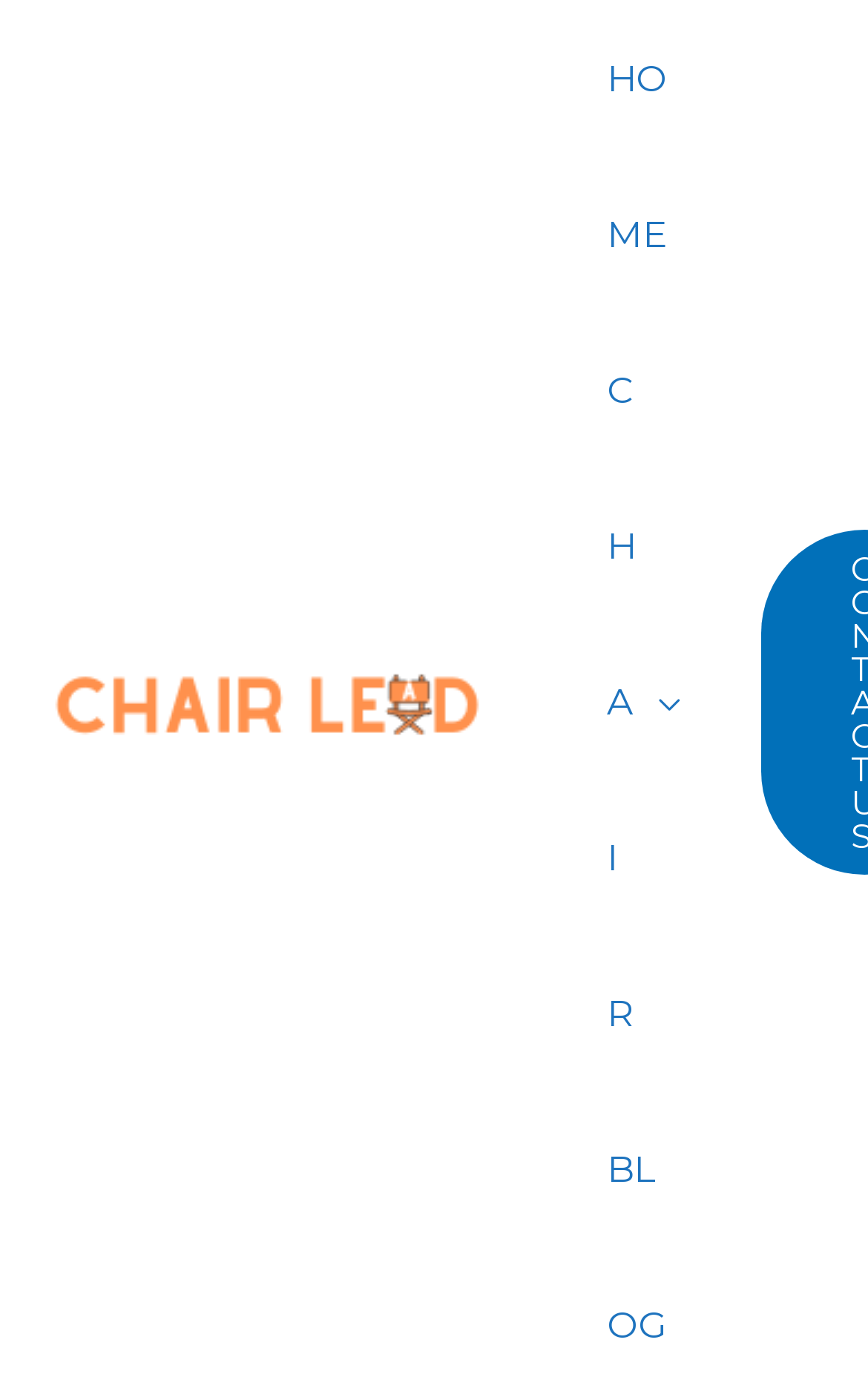Using the provided element description: "Chair", determine the bounding box coordinates of the corresponding UI element in the screenshot.

[0.657, 0.223, 0.826, 0.779]